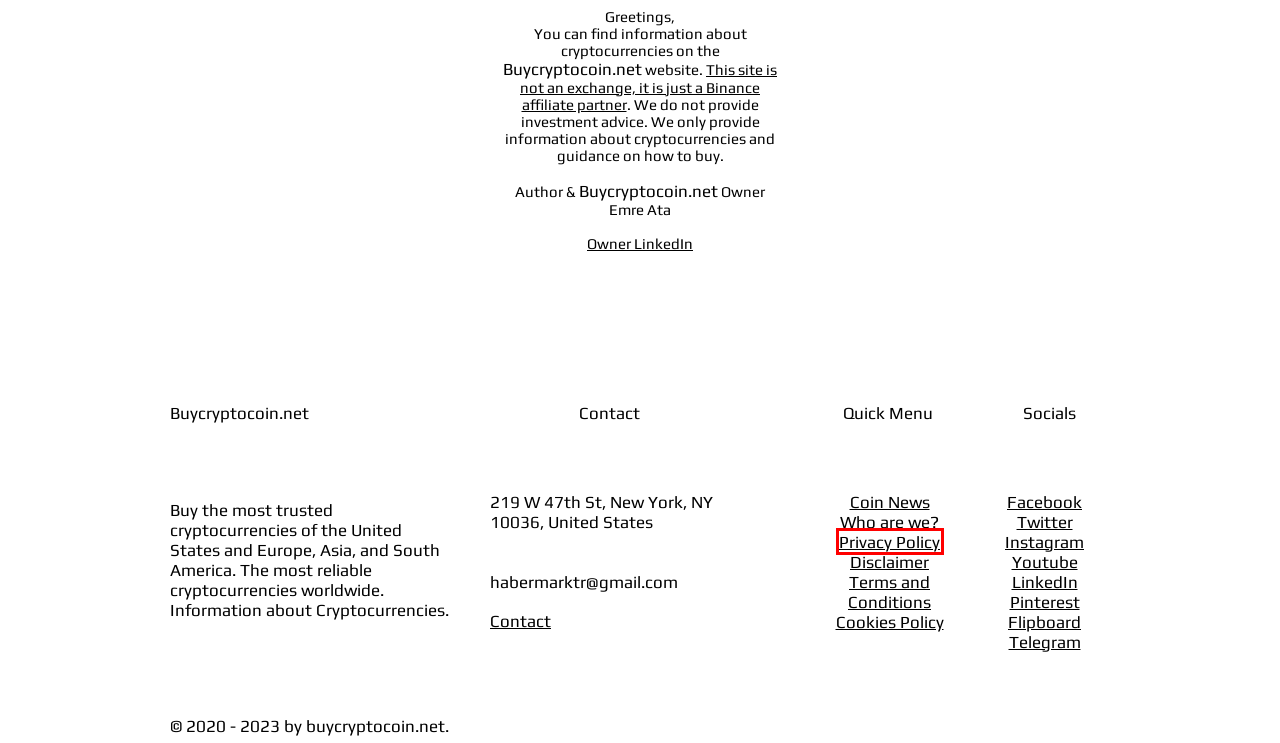Consider the screenshot of a webpage with a red bounding box and select the webpage description that best describes the new page that appears after clicking the element inside the red box. Here are the candidates:
A. Top Cryptocurrencies | Worldwide
B. Privacy Policy | Buycryptocoin.net
C. Terms and Conditions | Buycryptocoin.net
D. How To Buy A Cryptocurrency | Buy Crypto
E. Who are we? | Buy Crypto Coin
F. Disclaimer | Buycryptocoin.net
G. How to buy LOKA Token Pre-sale on Binance Launchpad
H. Cryptocurrency News

B